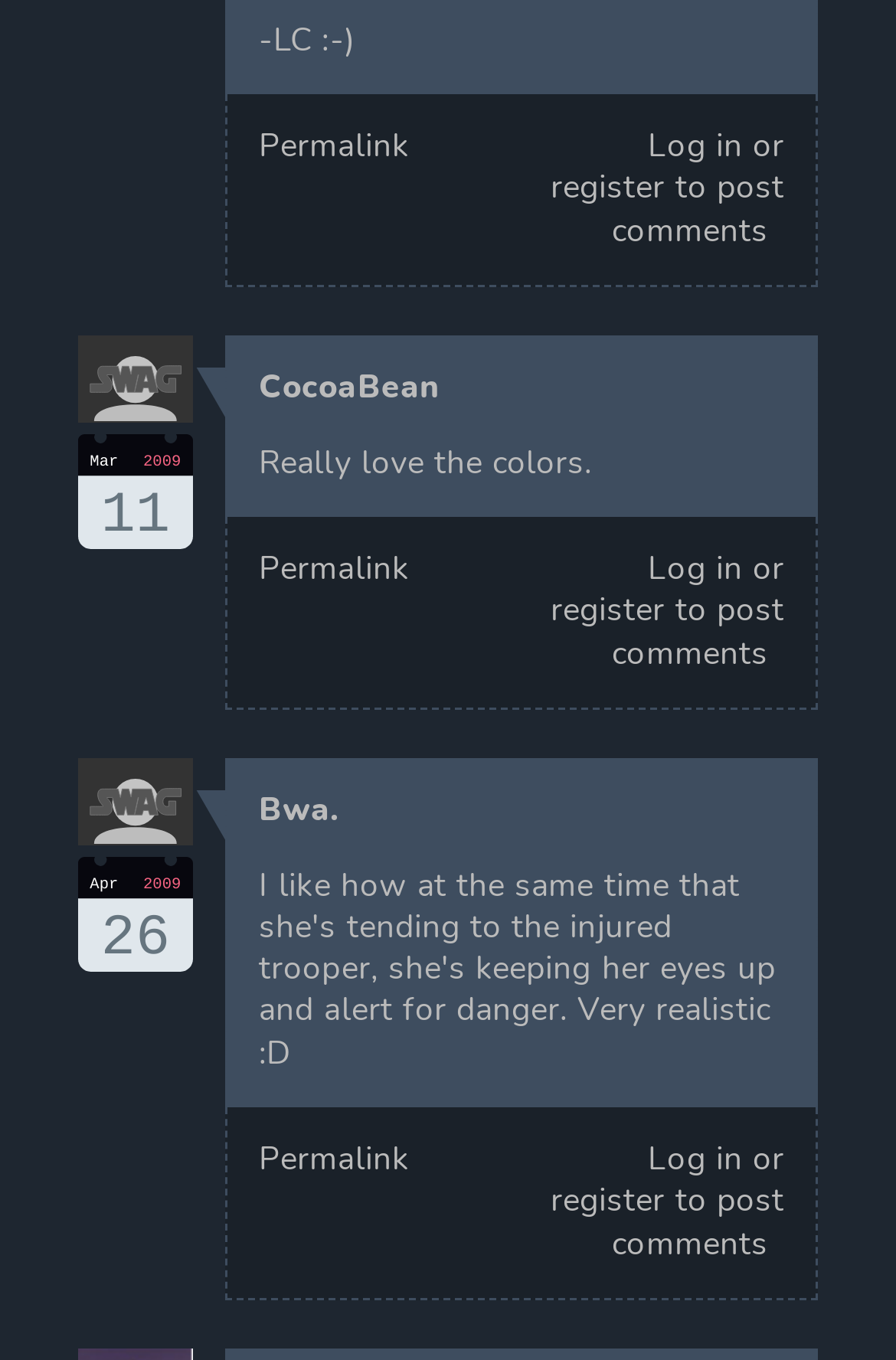Find the bounding box coordinates corresponding to the UI element with the description: "Permalink". The coordinates should be formatted as [left, top, right, bottom], with values as floats between 0 and 1.

[0.289, 0.091, 0.456, 0.123]